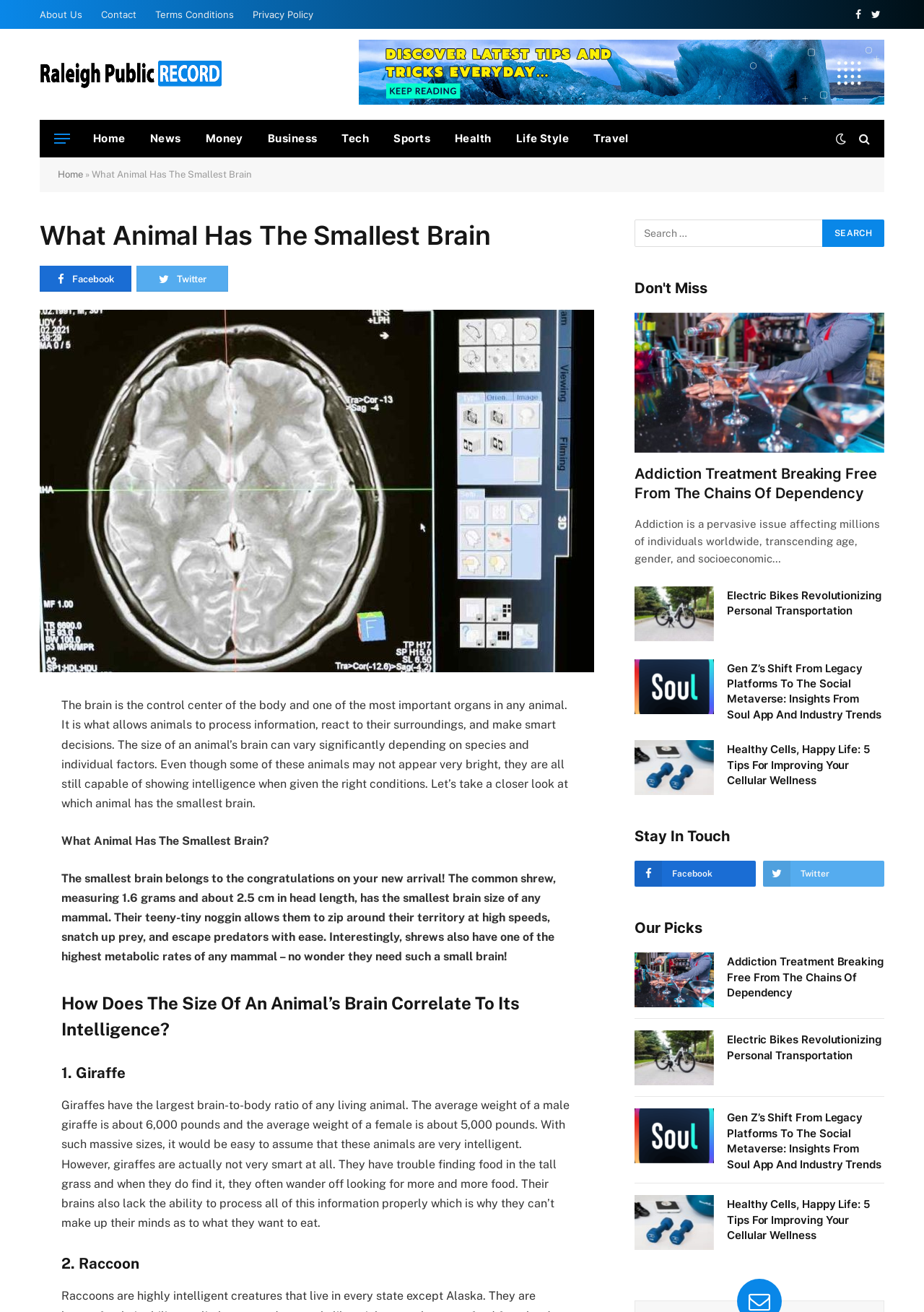Determine the bounding box for the UI element that matches this description: "Reject".

None